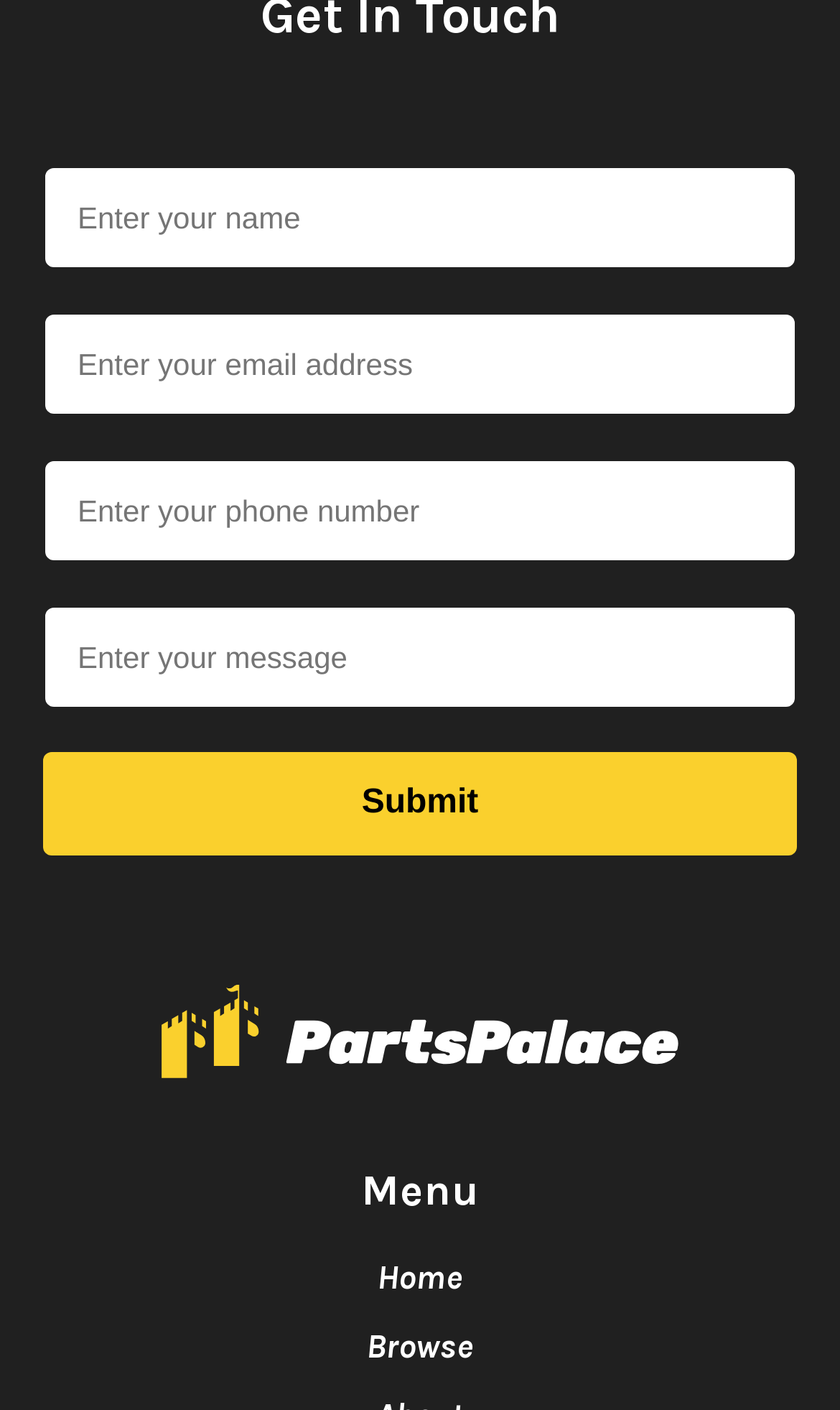Locate the bounding box of the UI element described by: "placeholder="Enter your phone number"" in the given webpage screenshot.

[0.051, 0.326, 0.949, 0.4]